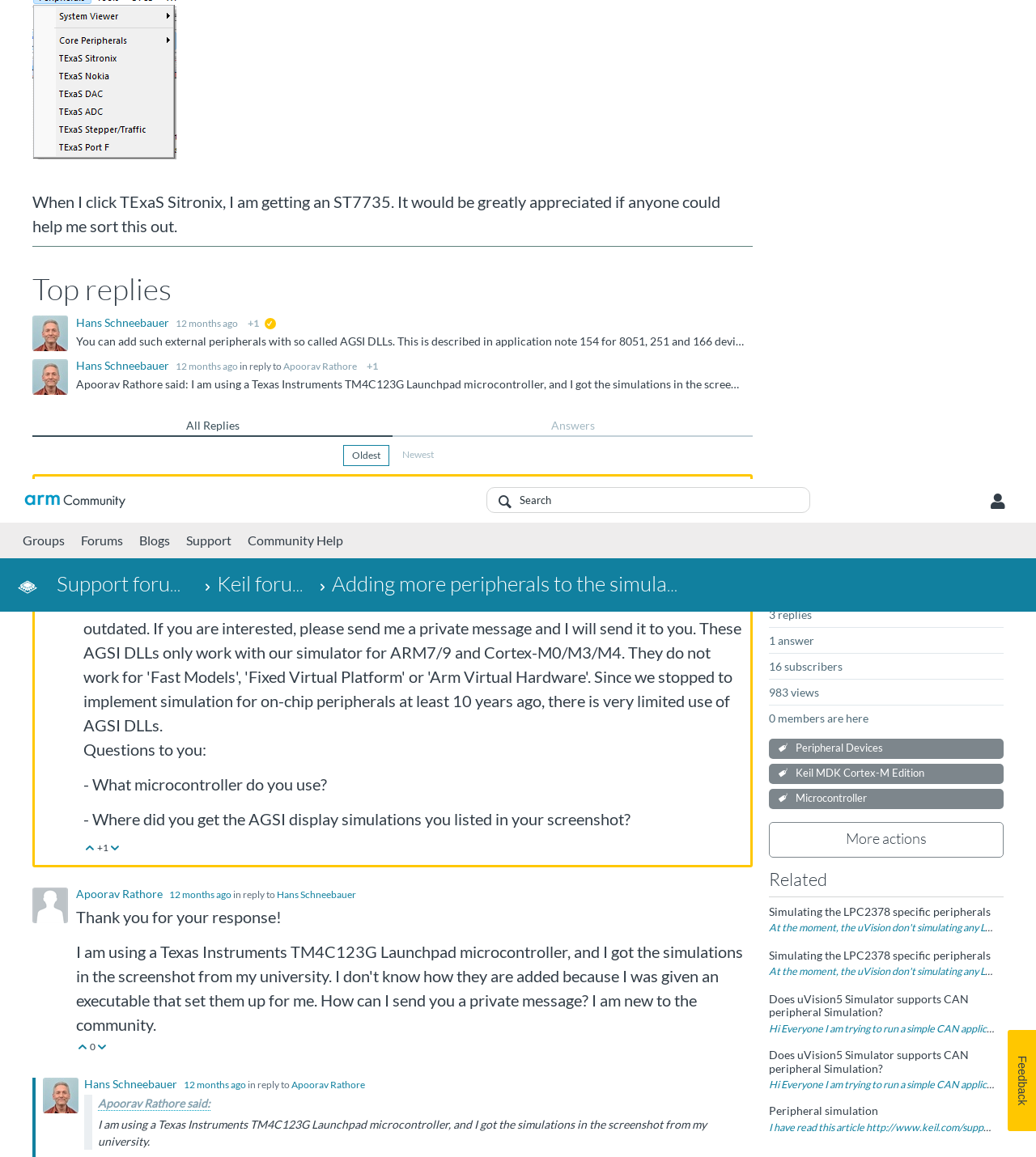Determine the bounding box coordinates in the format (top-left x, top-left y, bottom-right x, bottom-right y). Ensure all values are floating point numbers between 0 and 1. Identify the bounding box of the UI element described by: Peripheral simulation

[0.742, 0.093, 0.848, 0.105]